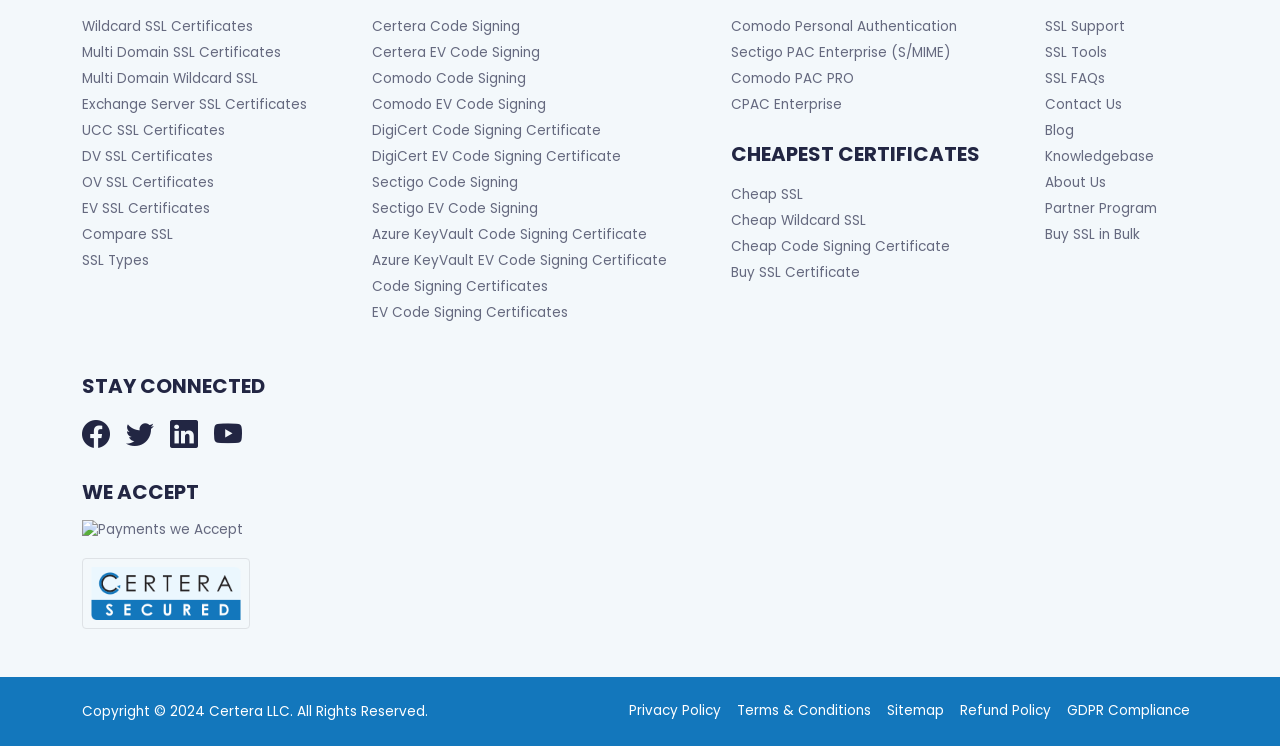Specify the bounding box coordinates for the region that must be clicked to perform the given instruction: "Read the Blog".

[0.816, 0.163, 0.839, 0.188]